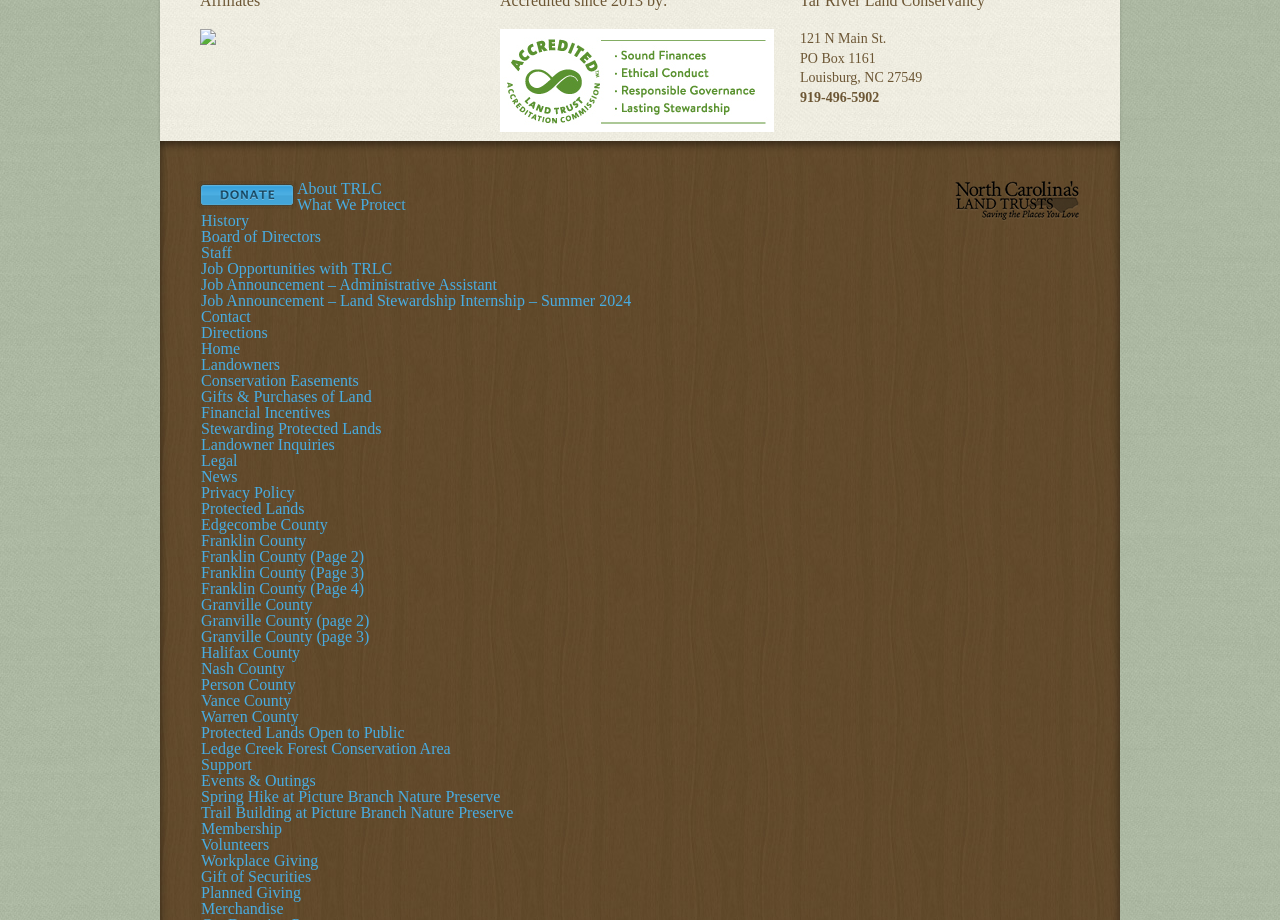Please identify the bounding box coordinates of the element that needs to be clicked to perform the following instruction: "View Job Opportunities".

[0.157, 0.282, 0.306, 0.301]